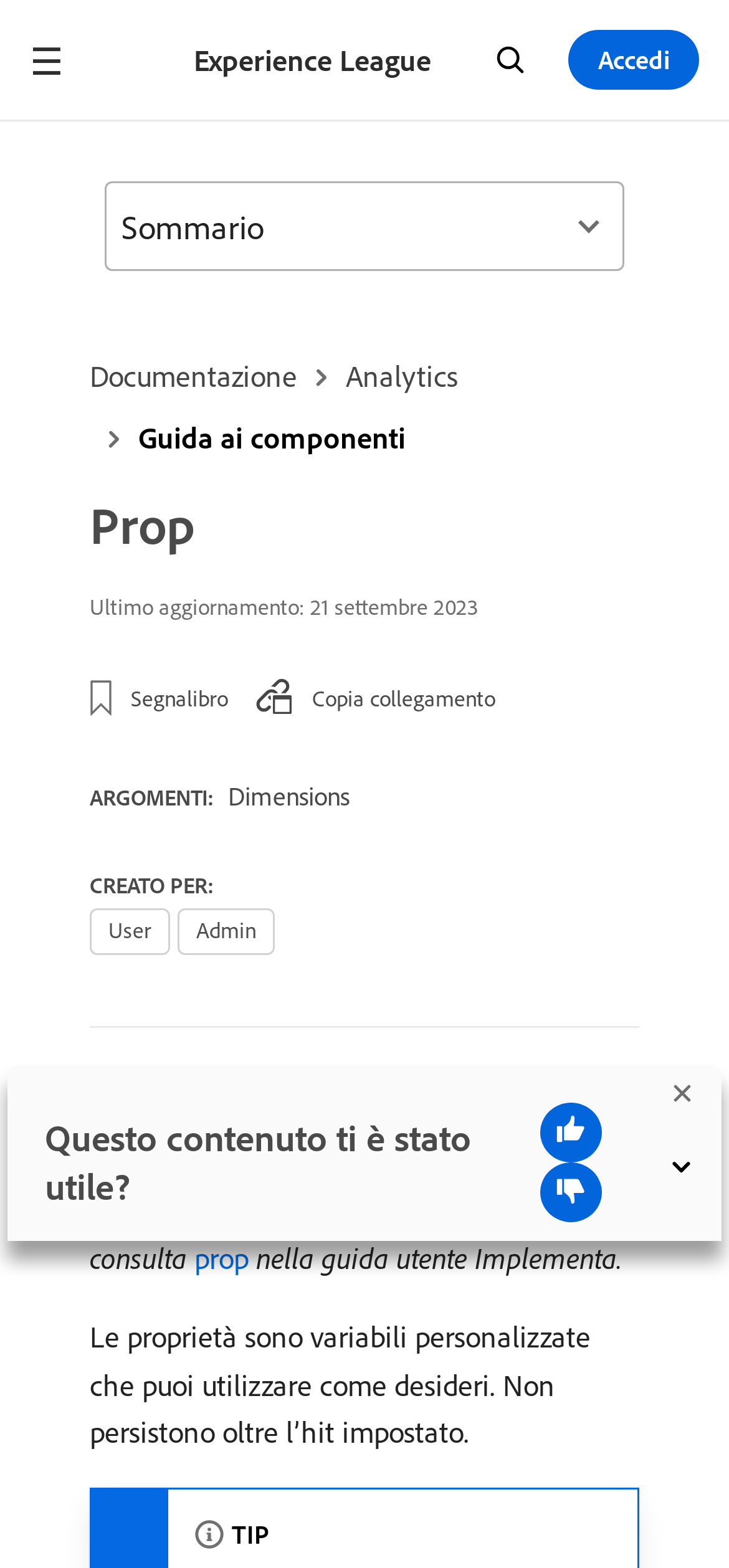Answer the question with a brief word or phrase:
What is the purpose of the 'Segnalibro' button?

Unknown